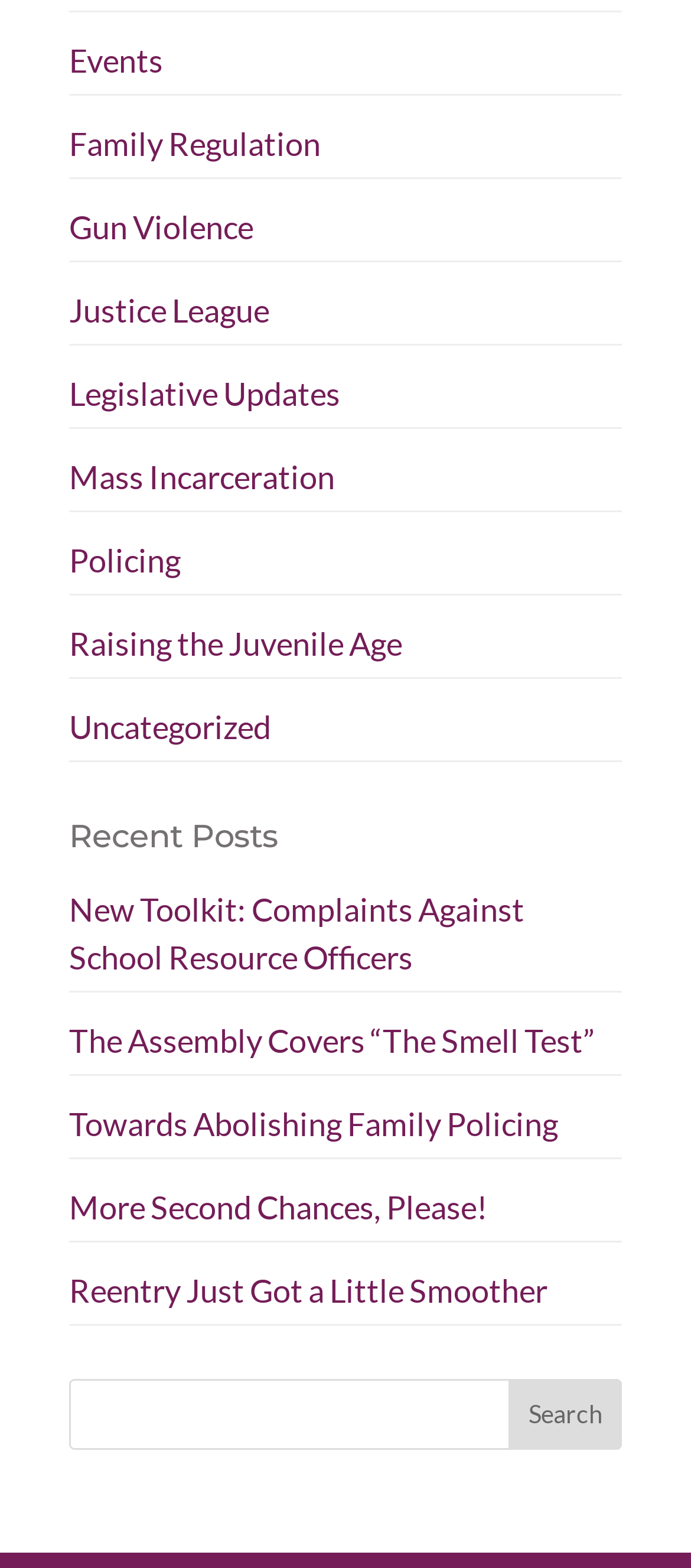Please answer the following question using a single word or phrase: Is the search box required?

No